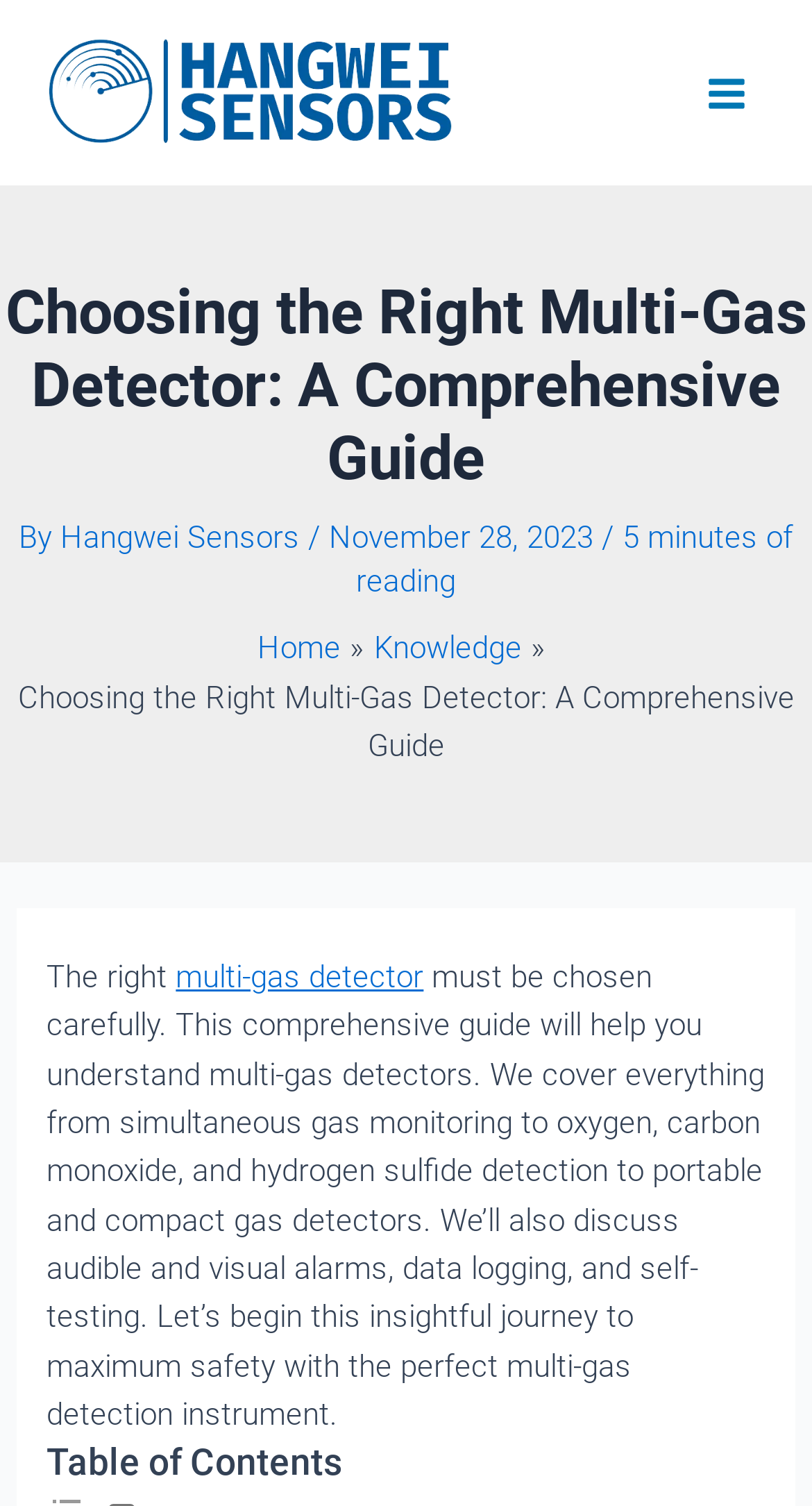Please extract and provide the main headline of the webpage.

Choosing the Right Multi-Gas Detector: A Comprehensive Guide